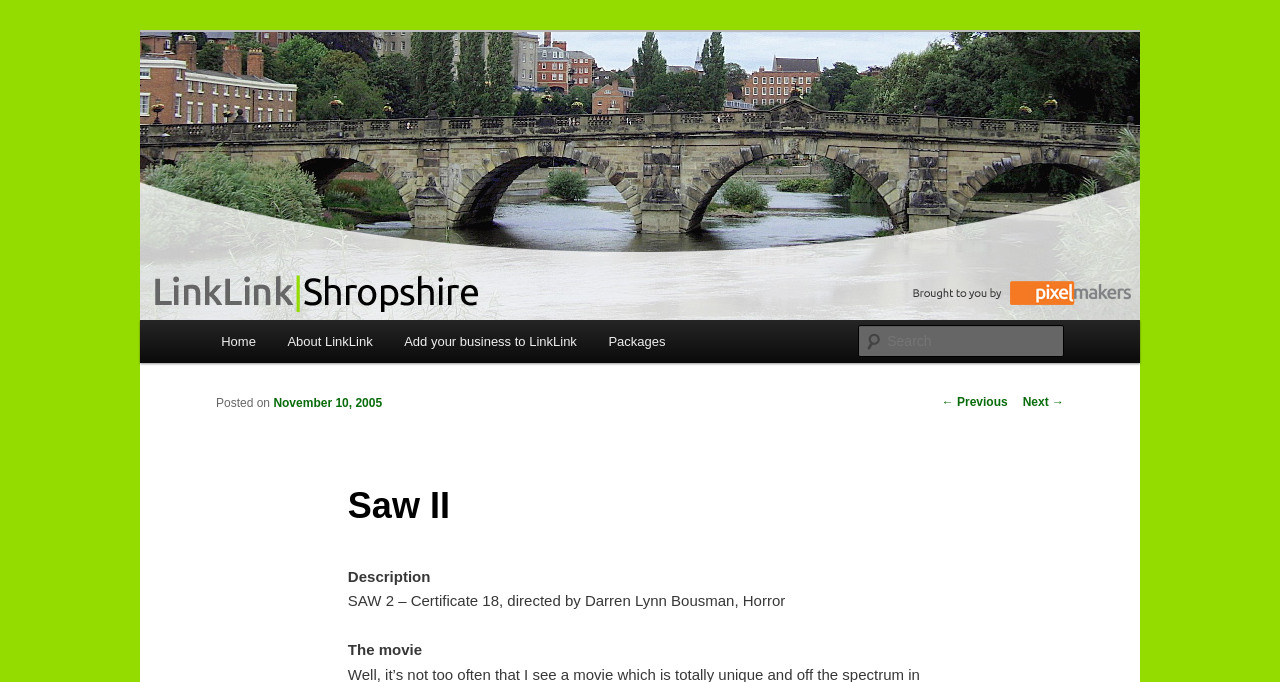Please find the bounding box coordinates of the element that must be clicked to perform the given instruction: "Visit Facebook page". The coordinates should be four float numbers from 0 to 1, i.e., [left, top, right, bottom].

None